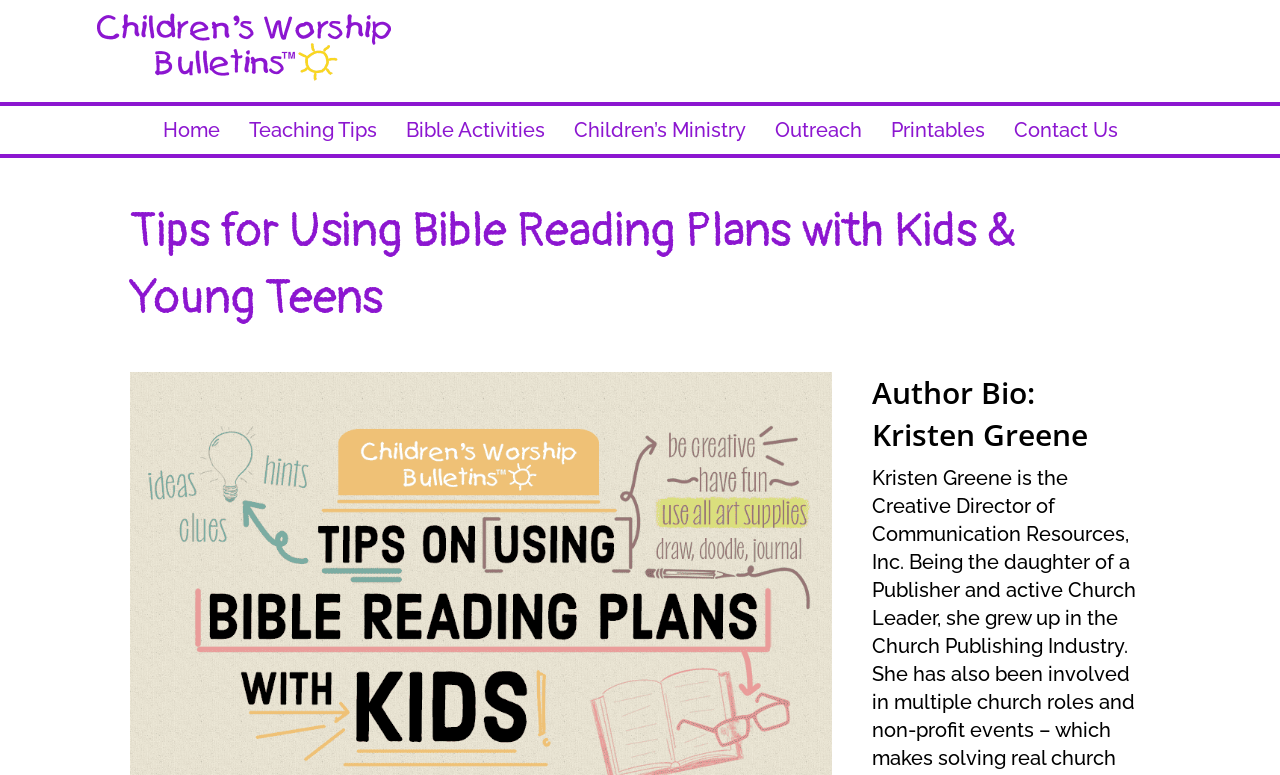Using a single word or phrase, answer the following question: 
What is the logo of the website?

Children's Worship Bulletins Header Logo